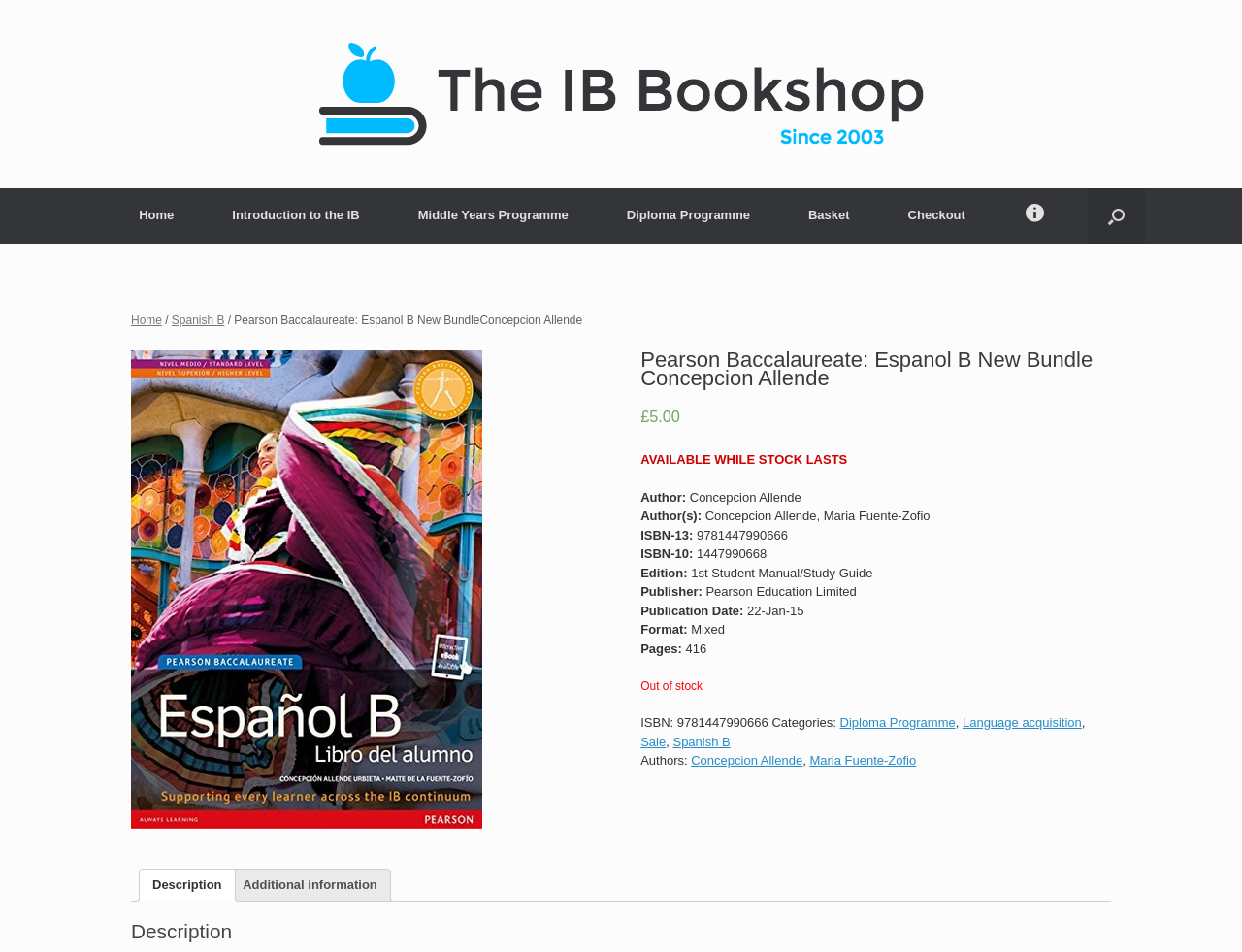Identify the bounding box coordinates for the region to click in order to carry out this instruction: "Read the book description". Provide the coordinates using four float numbers between 0 and 1, formatted as [left, top, right, bottom].

[0.105, 0.969, 0.895, 0.99]